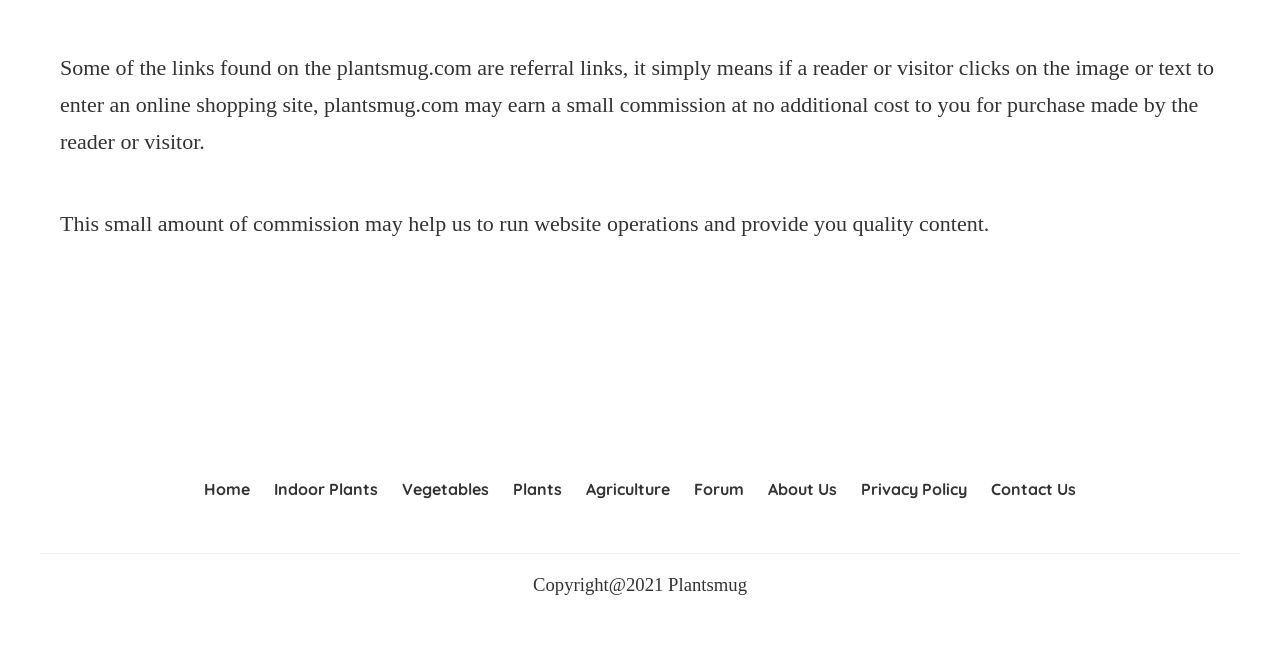Pinpoint the bounding box coordinates for the area that should be clicked to perform the following instruction: "contact us".

[0.765, 0.717, 0.85, 0.758]